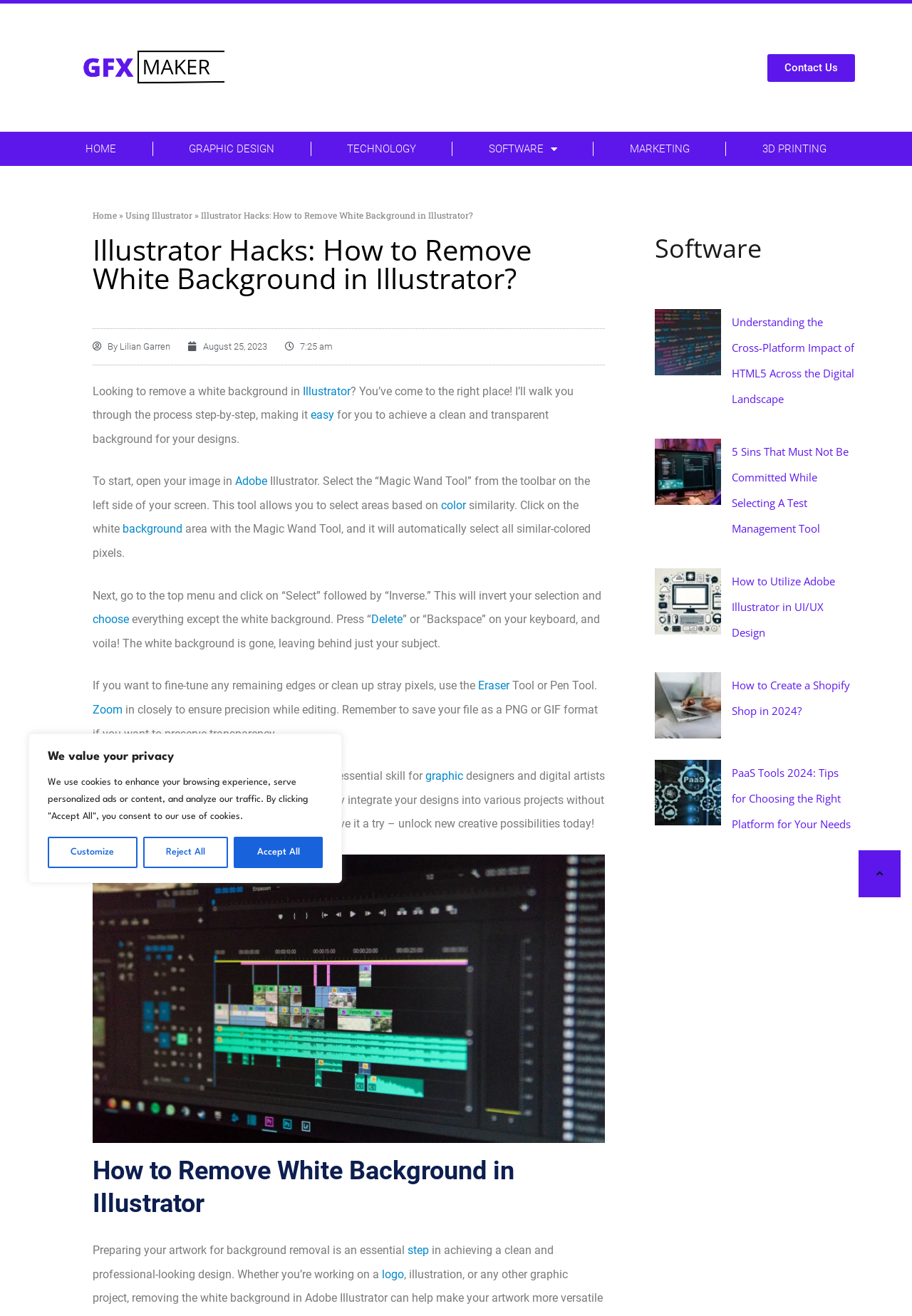Please locate the bounding box coordinates of the element that should be clicked to achieve the given instruction: "Click the 'Illustrator' link".

[0.332, 0.292, 0.384, 0.302]